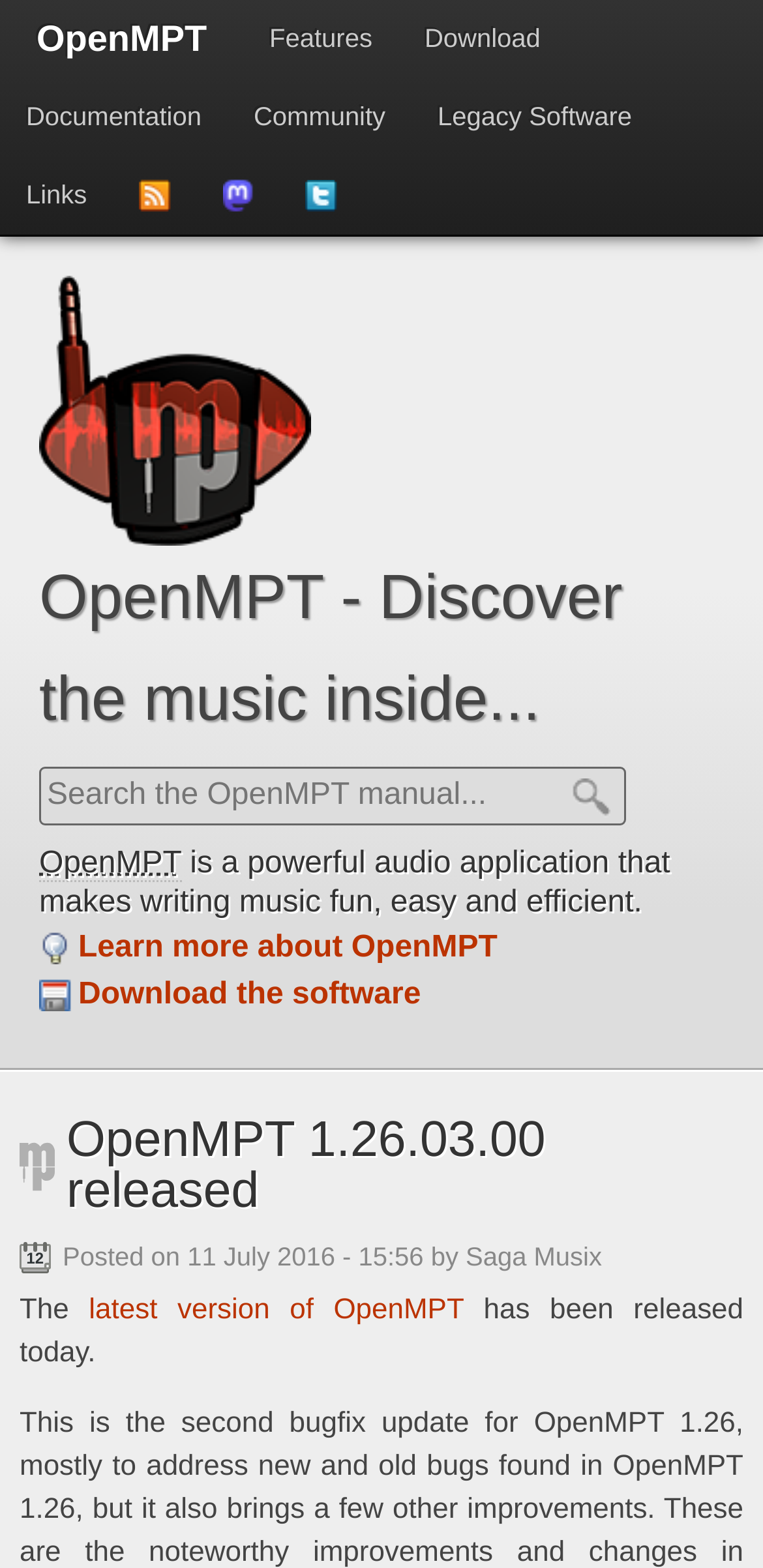Find and indicate the bounding box coordinates of the region you should select to follow the given instruction: "Click on the 'Features' link".

[0.319, 0.0, 0.522, 0.05]